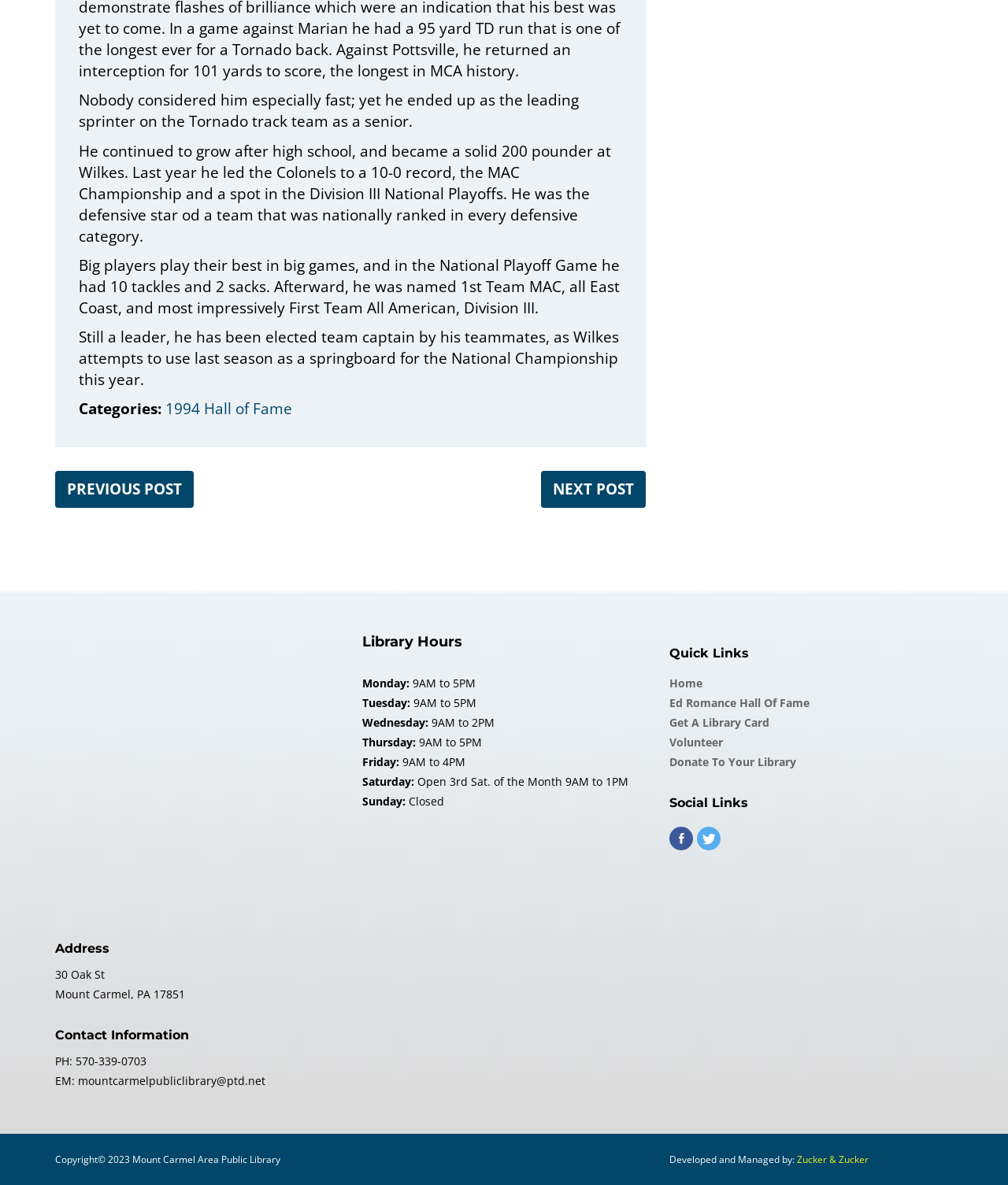Locate the bounding box coordinates of the element that needs to be clicked to carry out the instruction: "Check social media on Instagram". The coordinates should be given as four float numbers ranging from 0 to 1, i.e., [left, top, right, bottom].

None